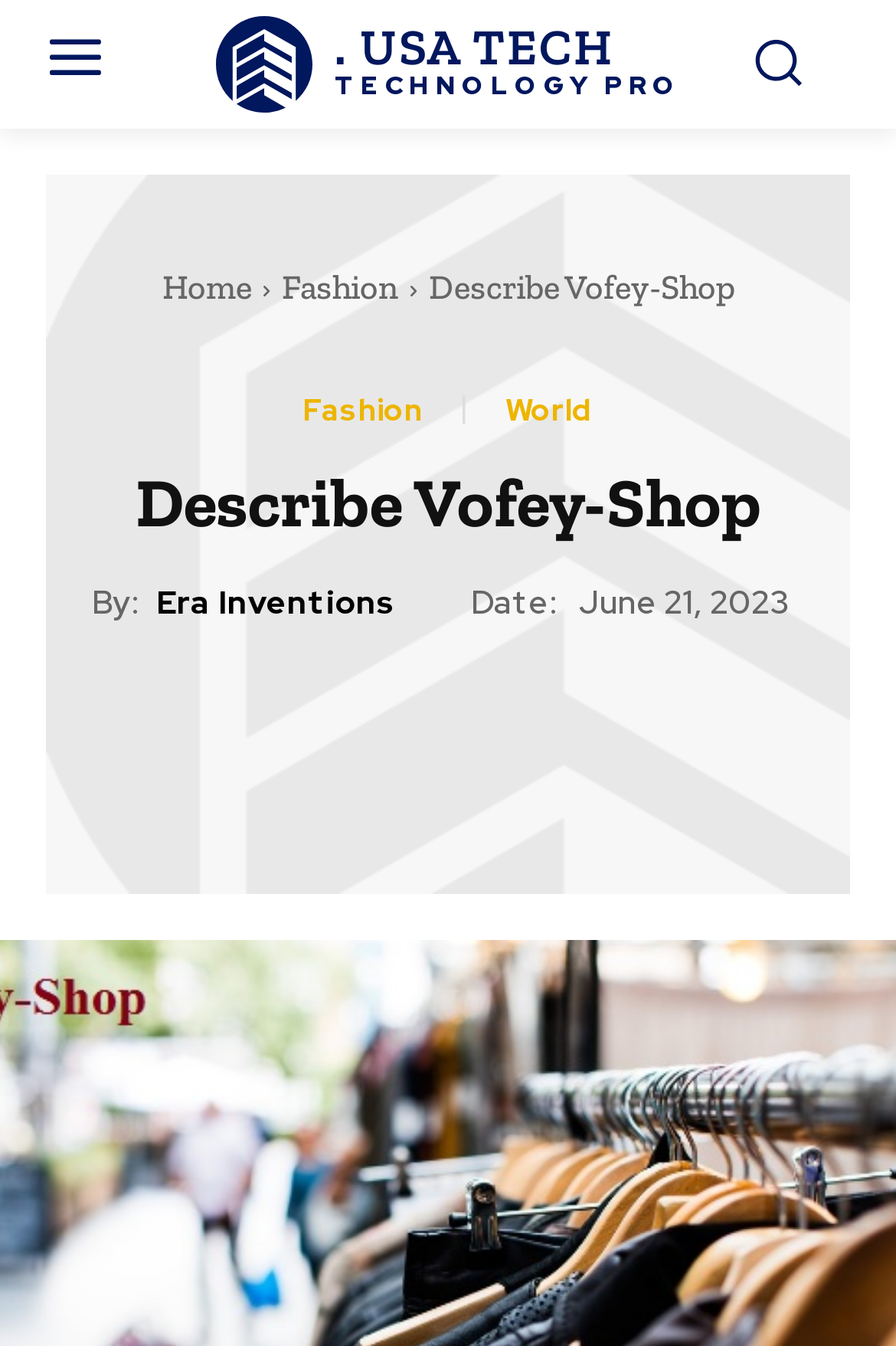Find the bounding box coordinates of the area that needs to be clicked in order to achieve the following instruction: "Visit the Era Inventions website". The coordinates should be specified as four float numbers between 0 and 1, i.e., [left, top, right, bottom].

[0.174, 0.434, 0.441, 0.462]